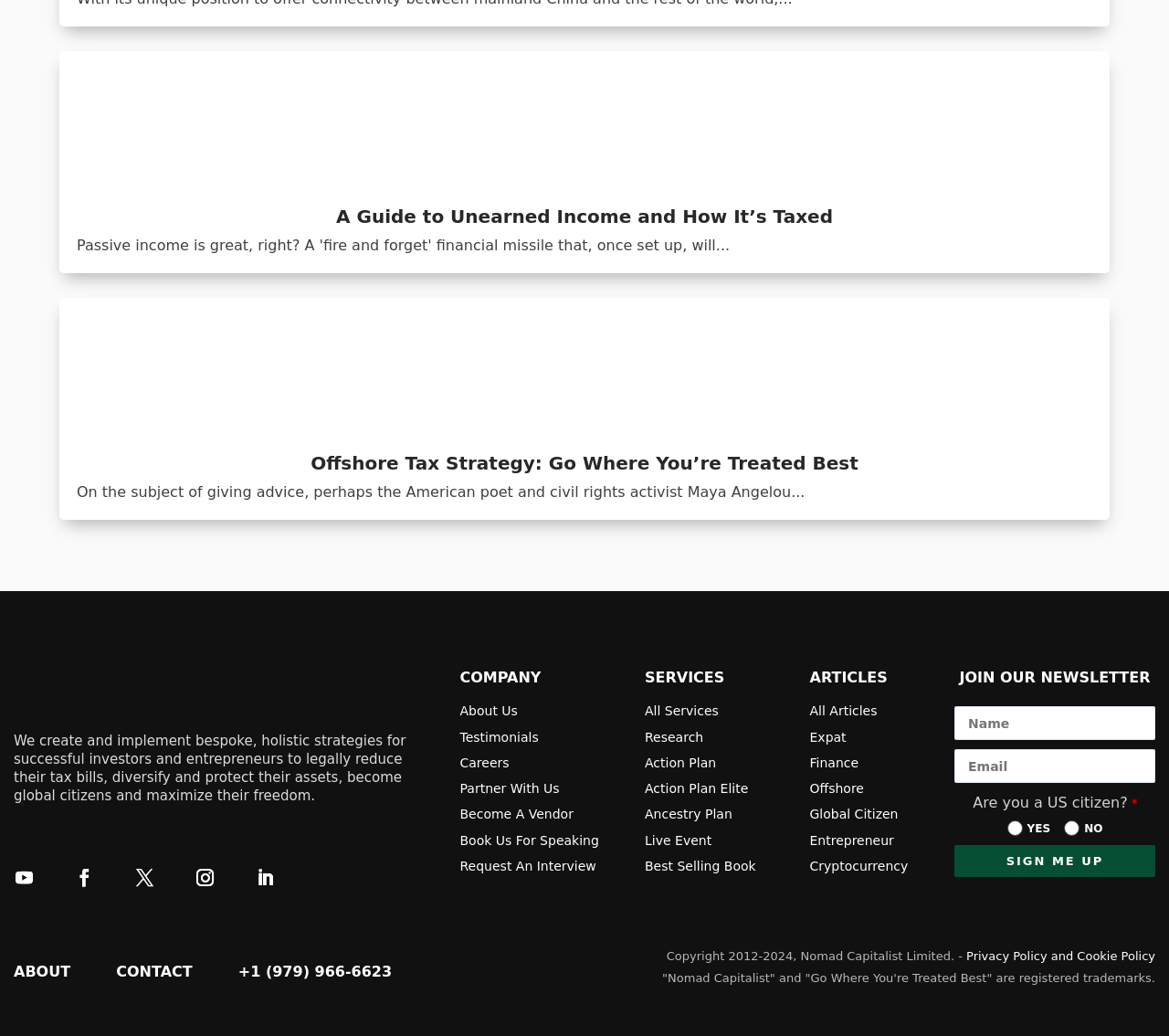Please identify the bounding box coordinates of the element I need to click to follow this instruction: "go to about page".

[0.012, 0.091, 0.06, 0.108]